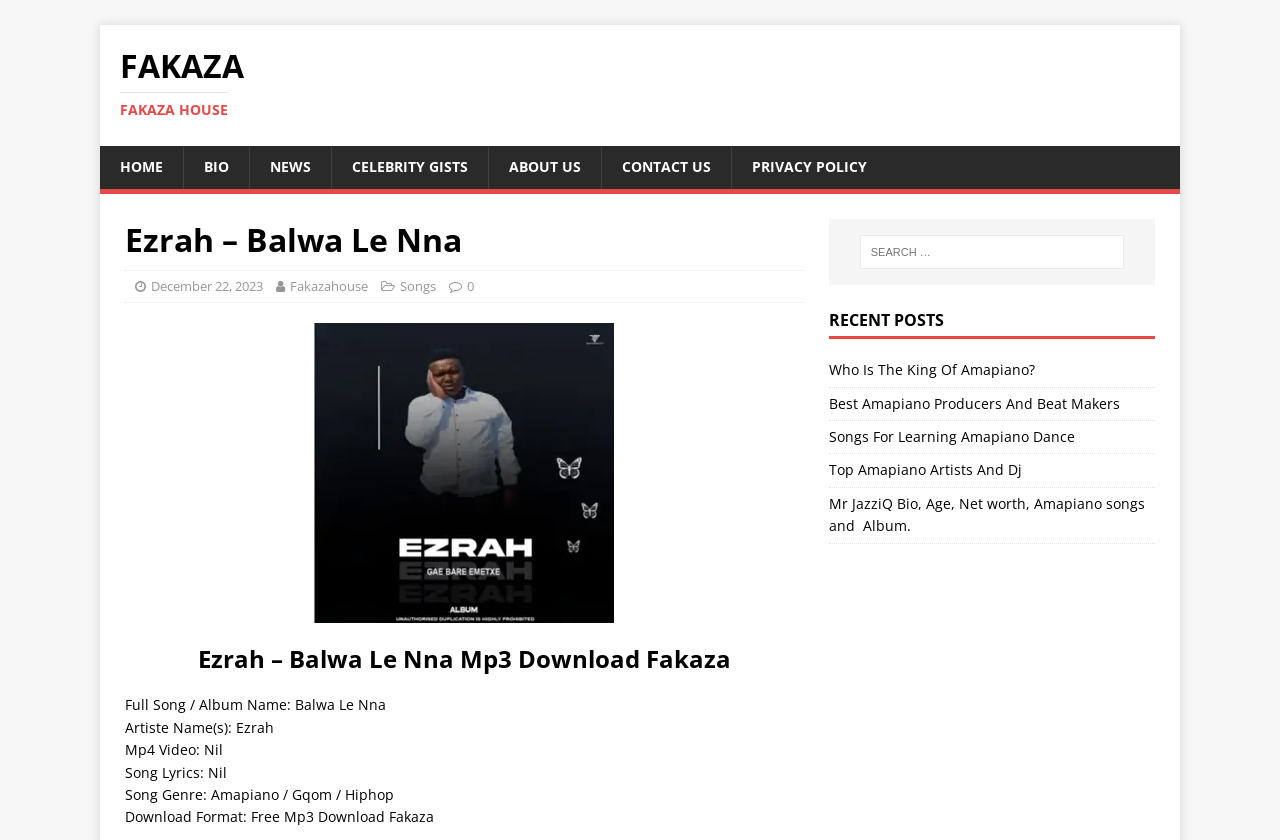Given the description: "December 22, 2023", determine the bounding box coordinates of the UI element. The coordinates should be formatted as four float numbers between 0 and 1, [left, top, right, bottom].

[0.118, 0.33, 0.205, 0.352]